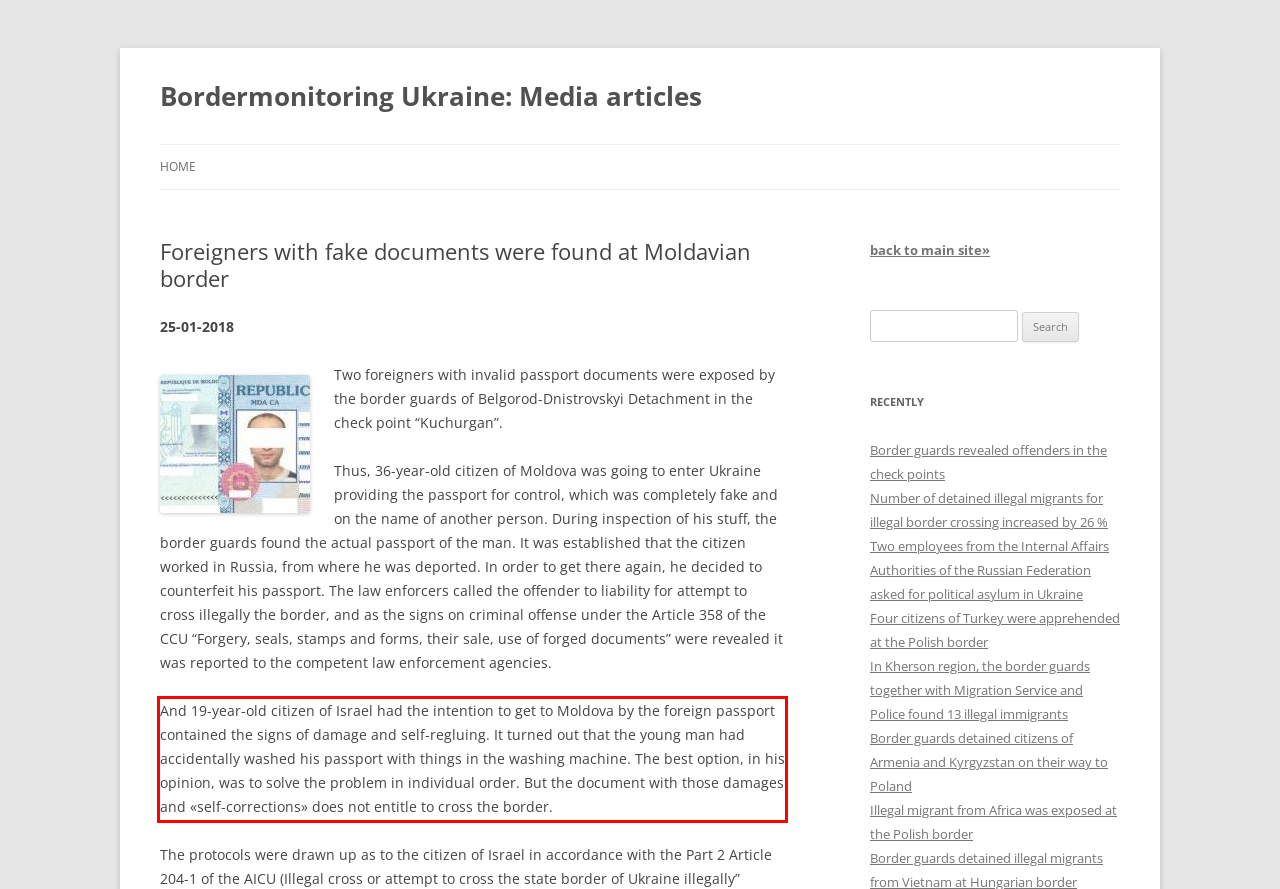Look at the webpage screenshot and recognize the text inside the red bounding box.

And 19-year-old citizen of Israel had the intention to get to Moldova by the foreign passport contained the signs of damage and self-regluing. It turned out that the young man had accidentally washed his passport with things in the washing machine. The best option, in his opinion, was to solve the problem in individual order. But the document with those damages and «self-corrections» does not entitle to cross the border.